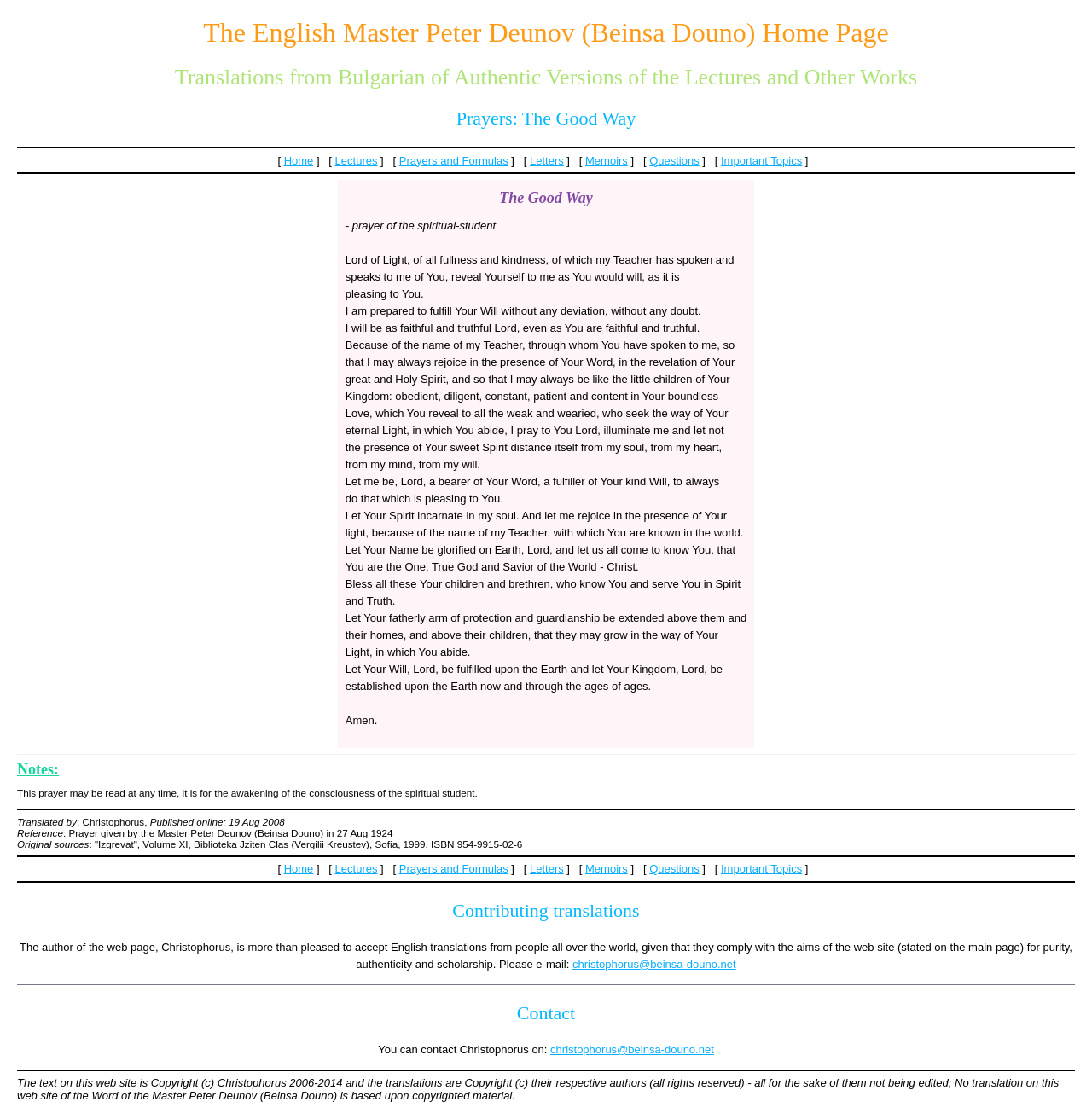Determine the bounding box coordinates of the area to click in order to meet this instruction: "Contact Christophorus".

[0.346, 0.932, 0.504, 0.944]